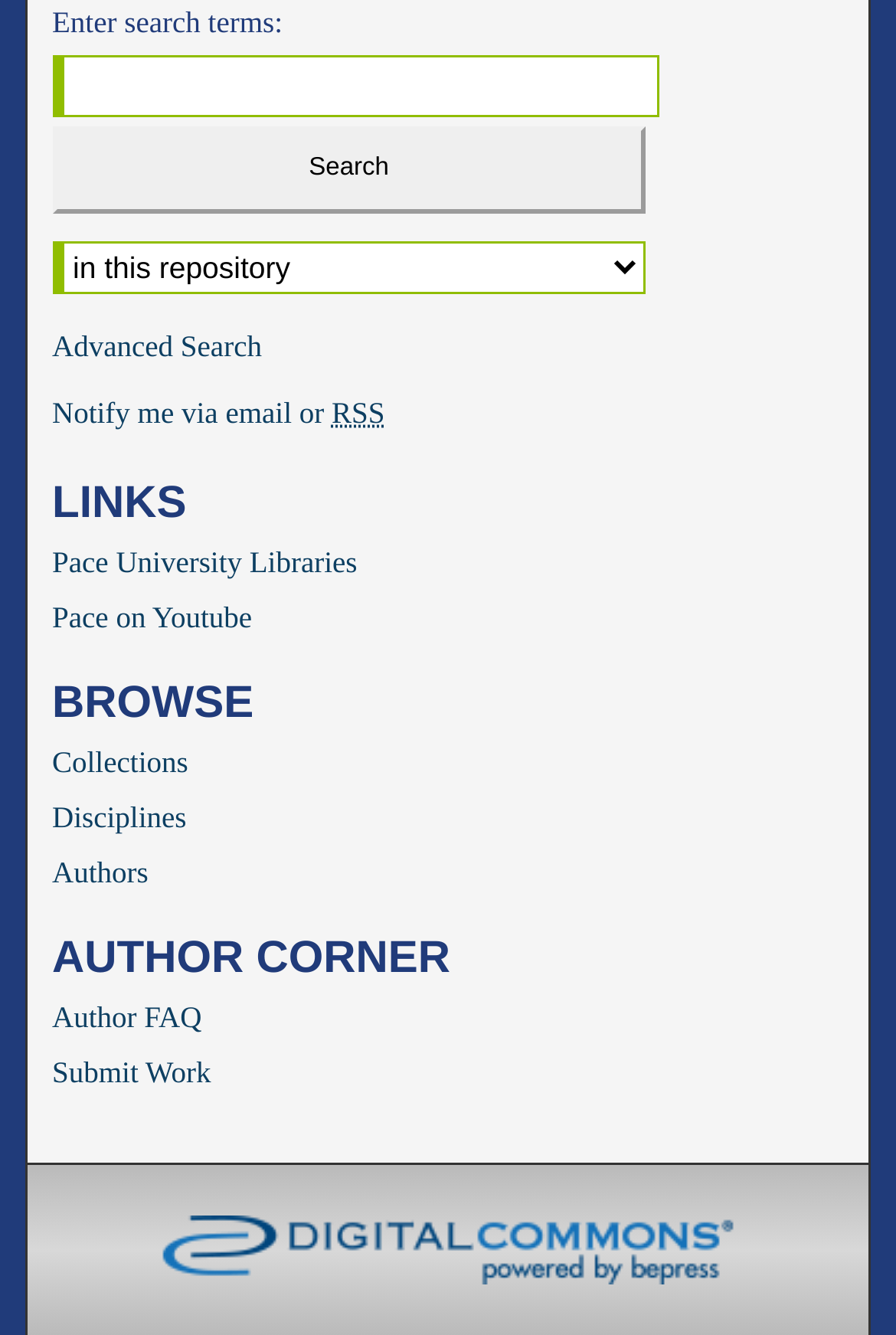Identify the bounding box for the given UI element using the description provided. Coordinates should be in the format (top-left x, top-left y, bottom-right x, bottom-right y) and must be between 0 and 1. Here is the description: Elsevier - Digital Commons

[0.179, 0.911, 0.82, 0.963]